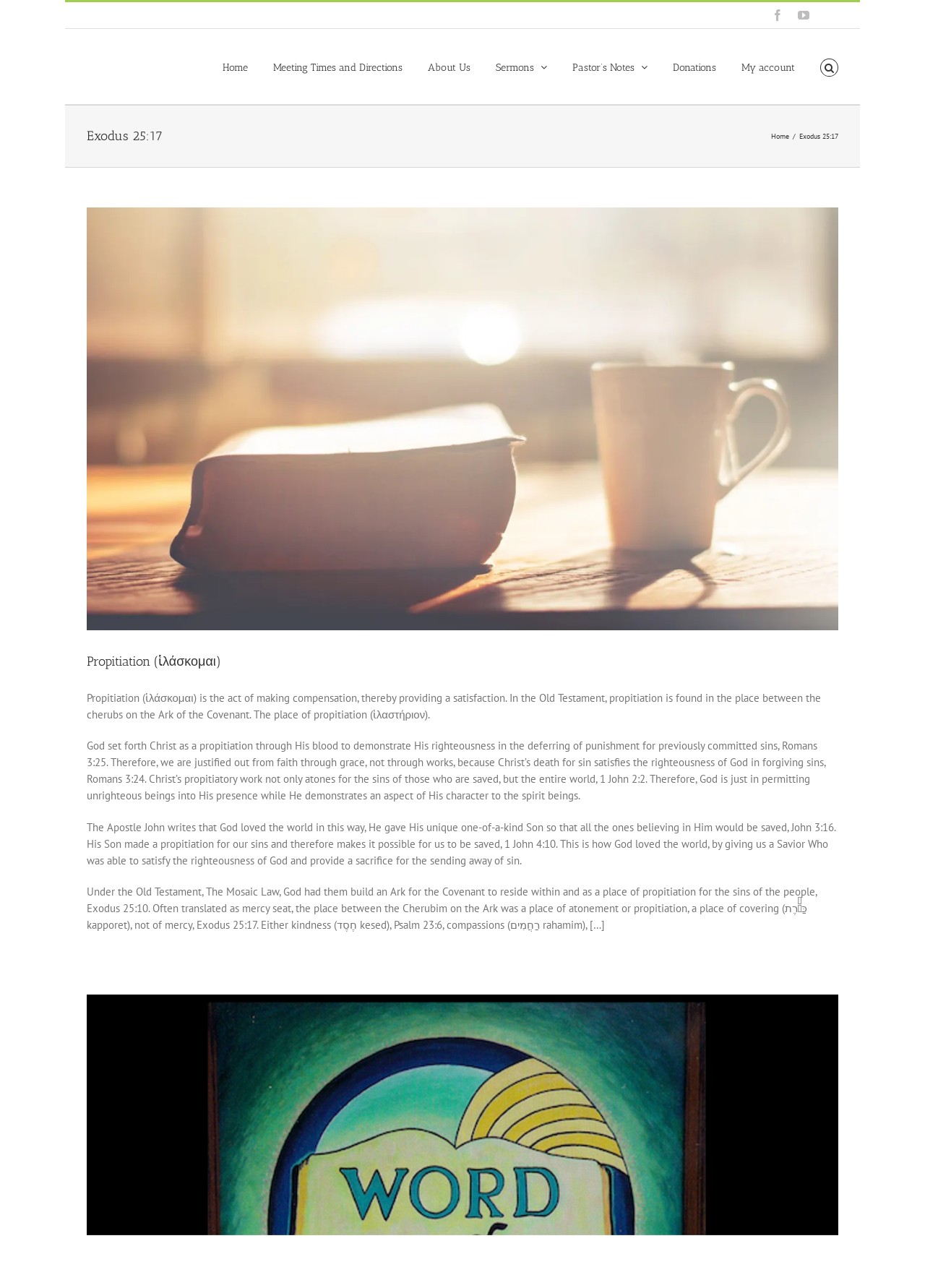Please give a one-word or short phrase response to the following question: 
What is the relationship between propitiation and God's righteousness?

Satisfies God's righteousness